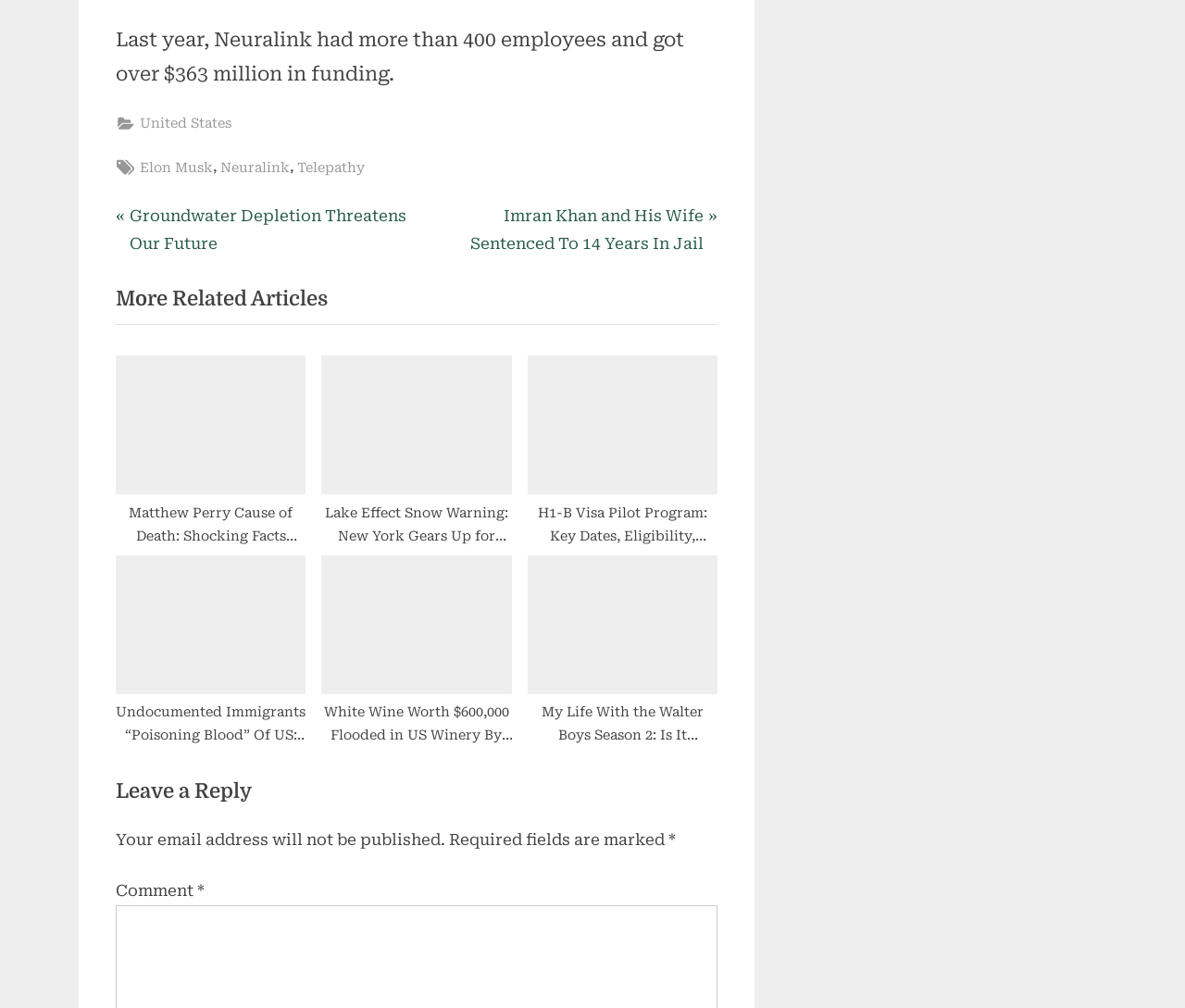Locate the bounding box coordinates of the clickable element to fulfill the following instruction: "Read the article about Matthew Perry's cause of death". Provide the coordinates as four float numbers between 0 and 1 in the format [left, top, right, bottom].

[0.098, 0.353, 0.258, 0.527]